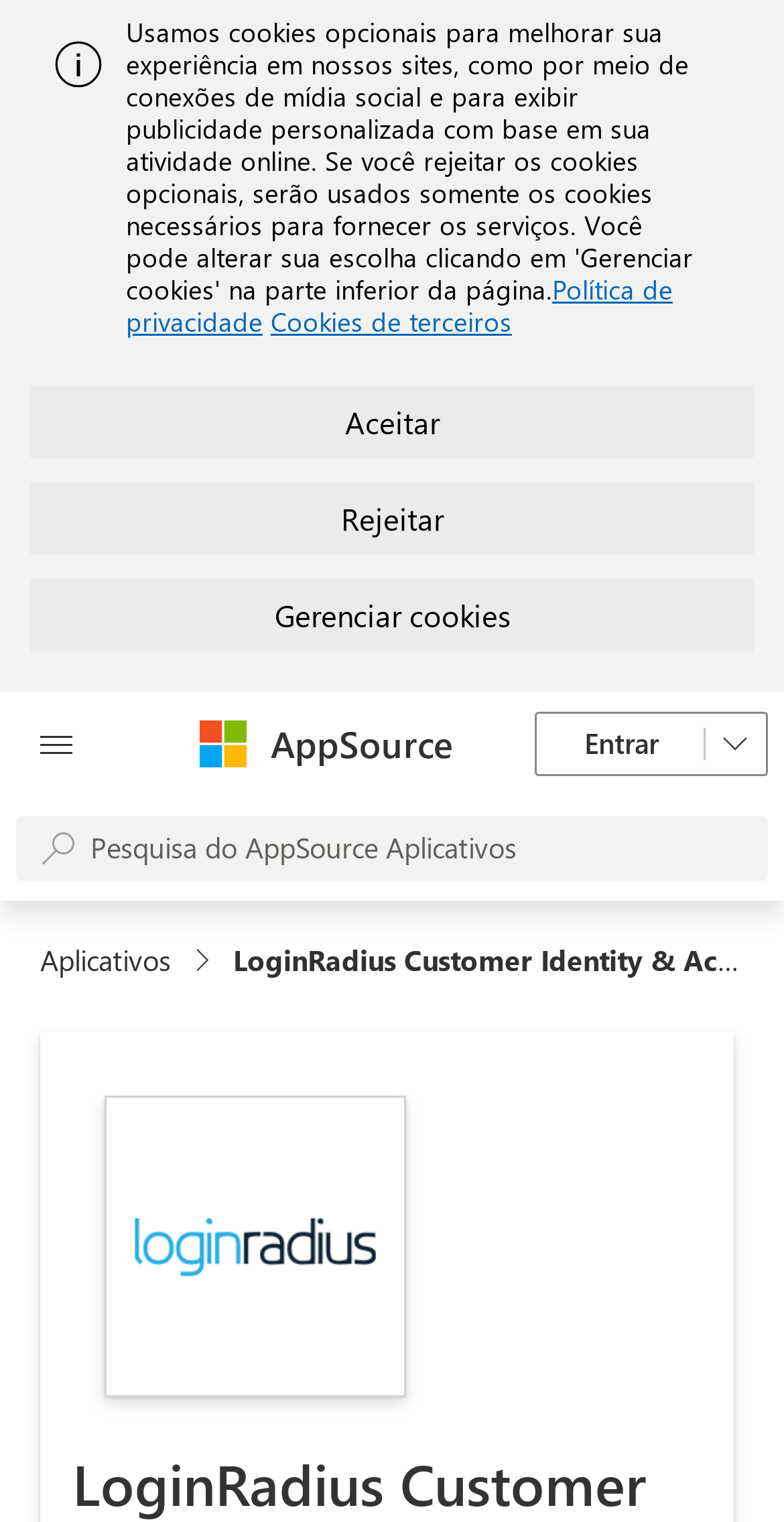Using the webpage screenshot and the element description Rejeitar, determine the bounding box coordinates. Specify the coordinates in the format (top-left x, top-left y, bottom-right x, bottom-right y) with values ranging from 0 to 1.

[0.038, 0.317, 0.962, 0.365]